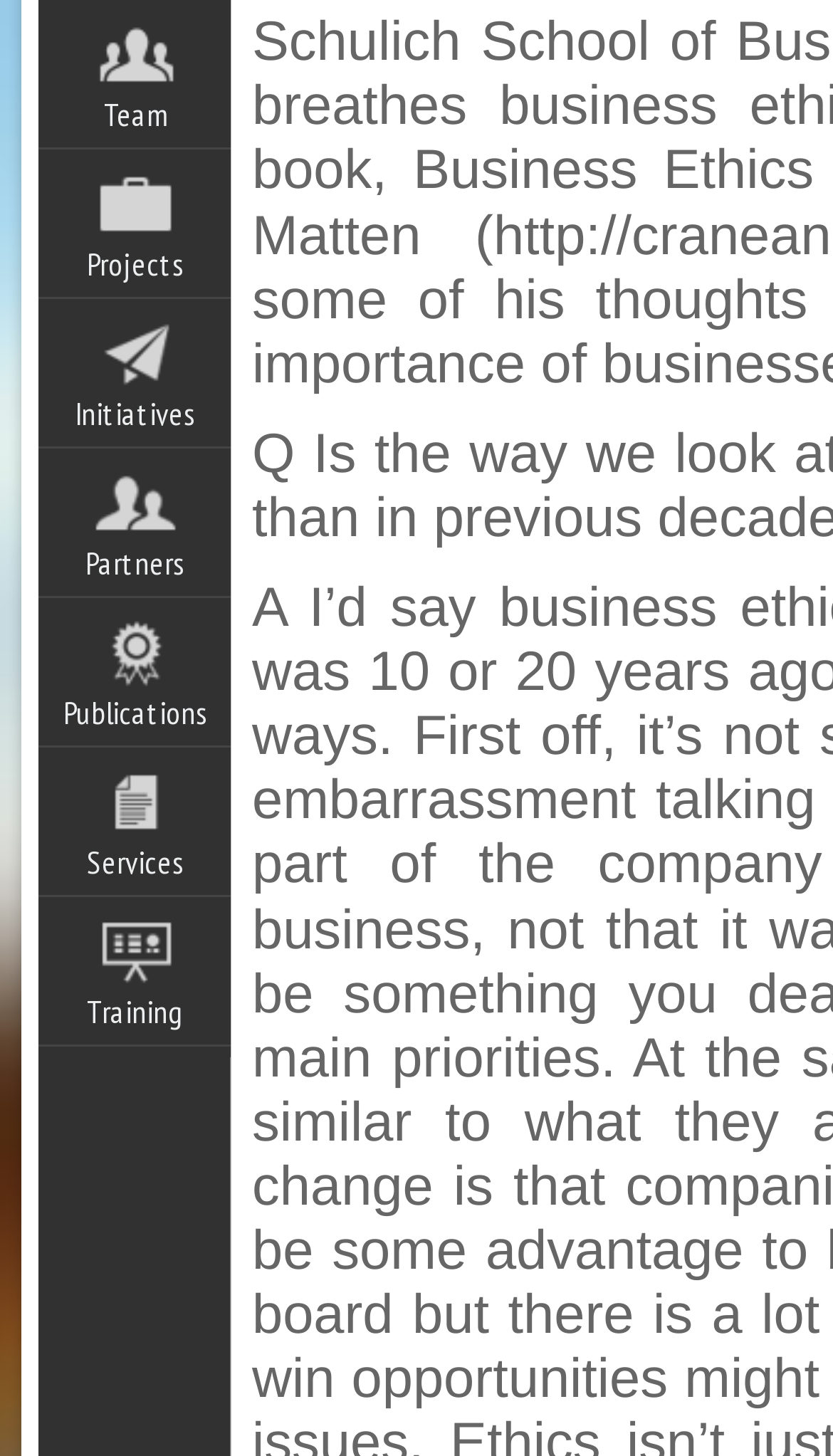Determine the bounding box for the UI element that matches this description: "alt="Binomo no deposit bonus"".

None